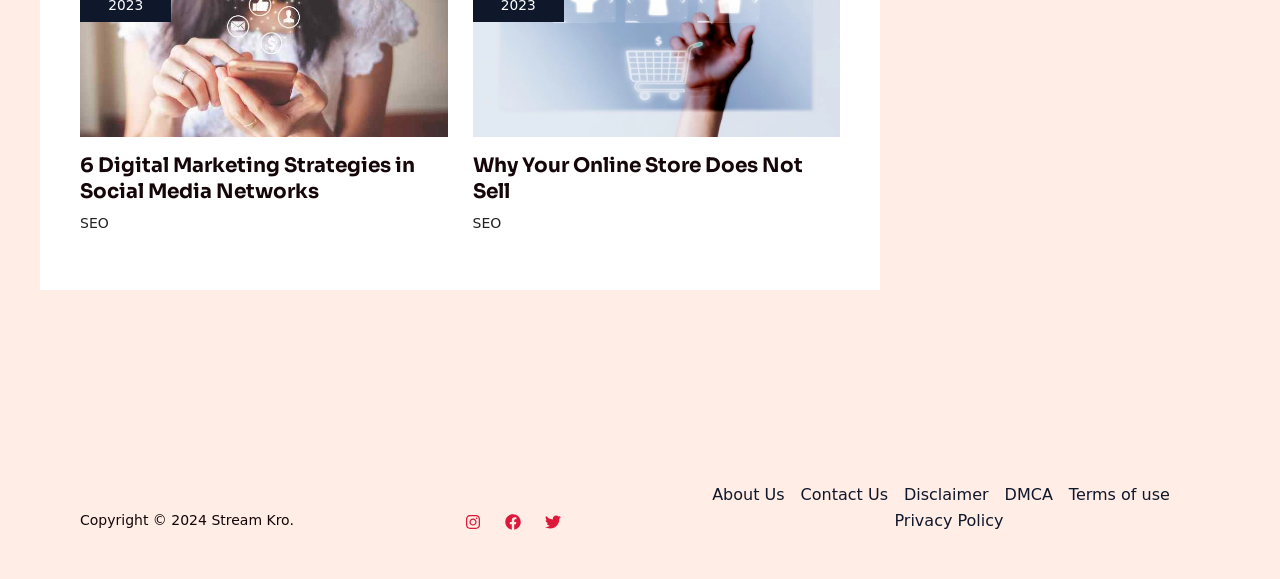Using the given description, provide the bounding box coordinates formatted as (top-left x, top-left y, bottom-right x, bottom-right y), with all values being floating point numbers between 0 and 1. Description: Privacy Policy

[0.693, 0.878, 0.784, 0.922]